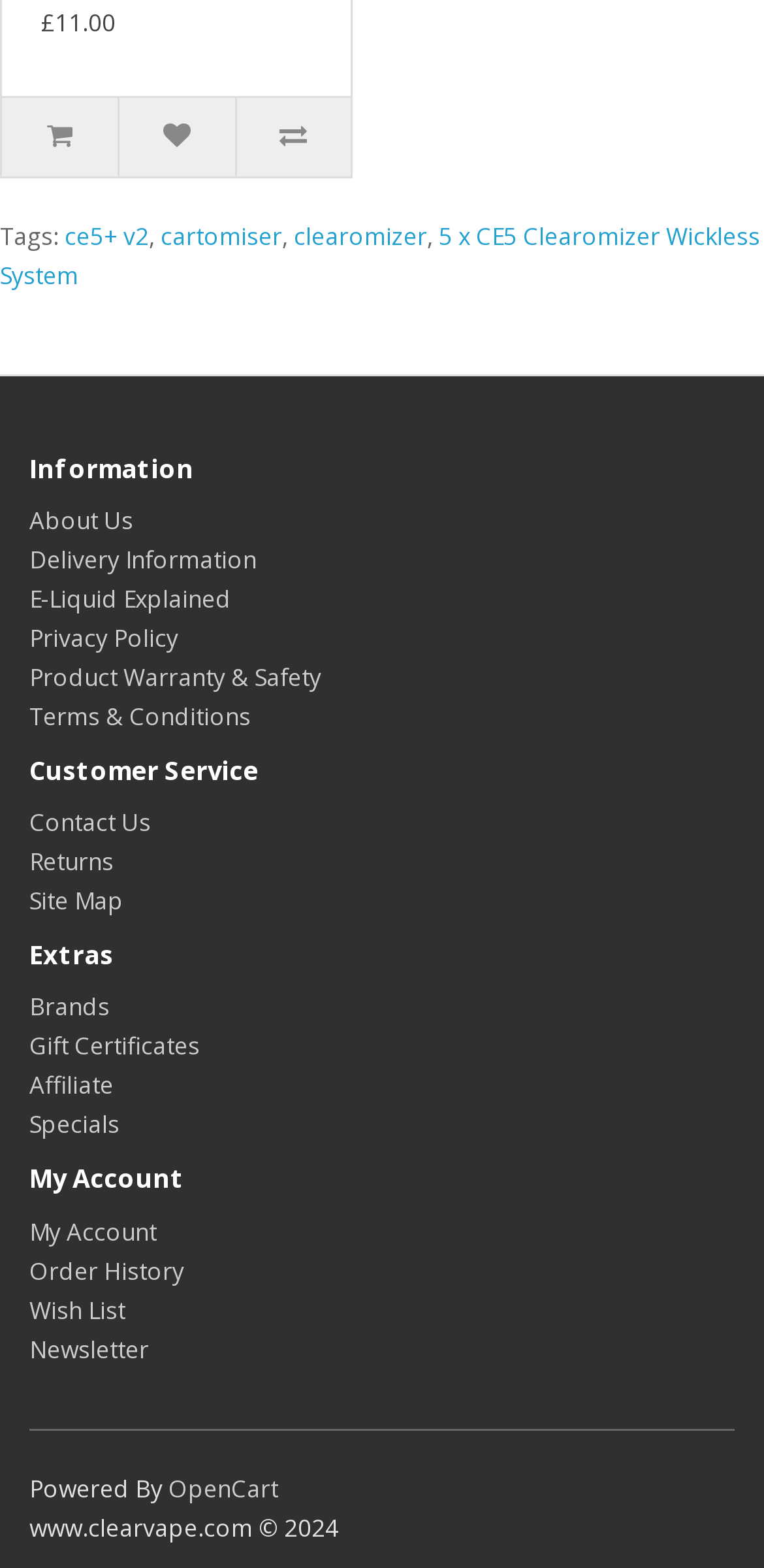What is the copyright year of the website?
Answer the question with a thorough and detailed explanation.

The copyright year of the website is mentioned at the bottom, which is 2024.